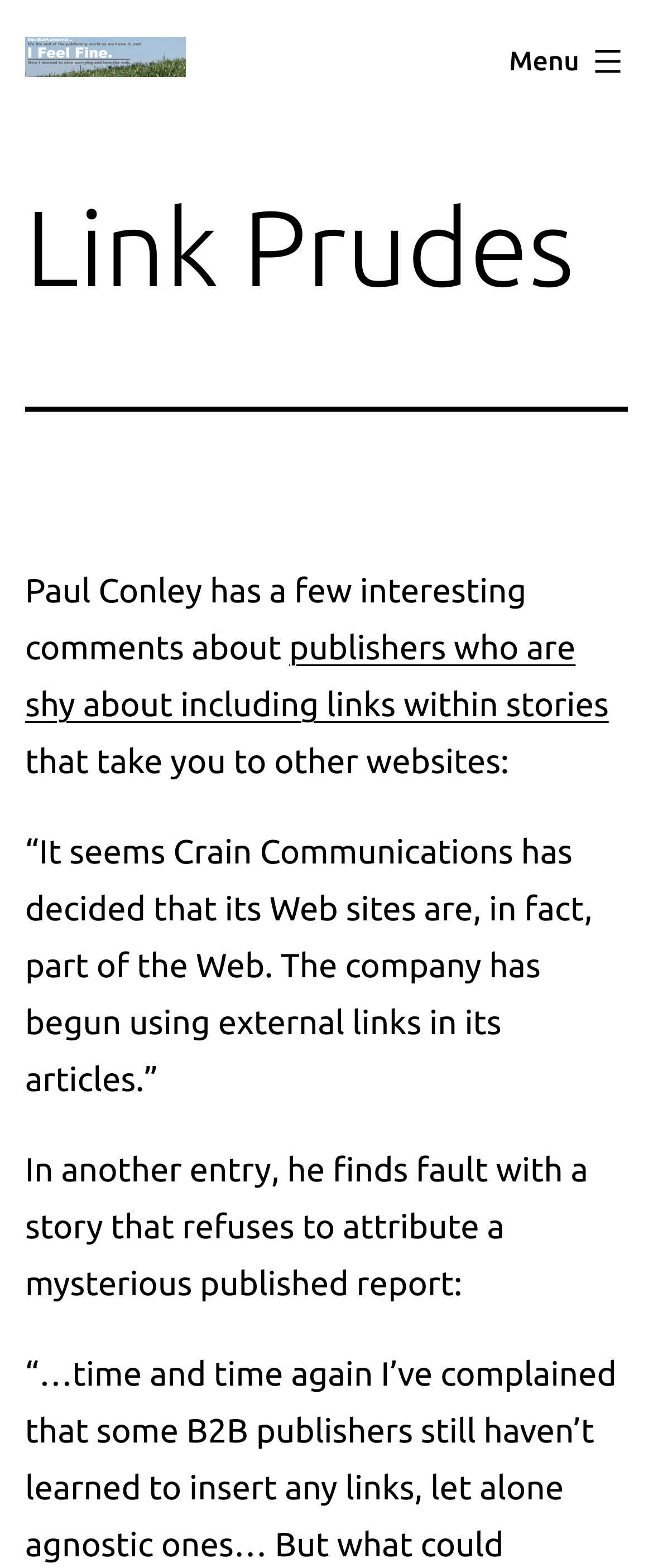Given the webpage screenshot, identify the bounding box of the UI element that matches this description: "Menu Close".

[0.741, 0.016, 1.0, 0.063]